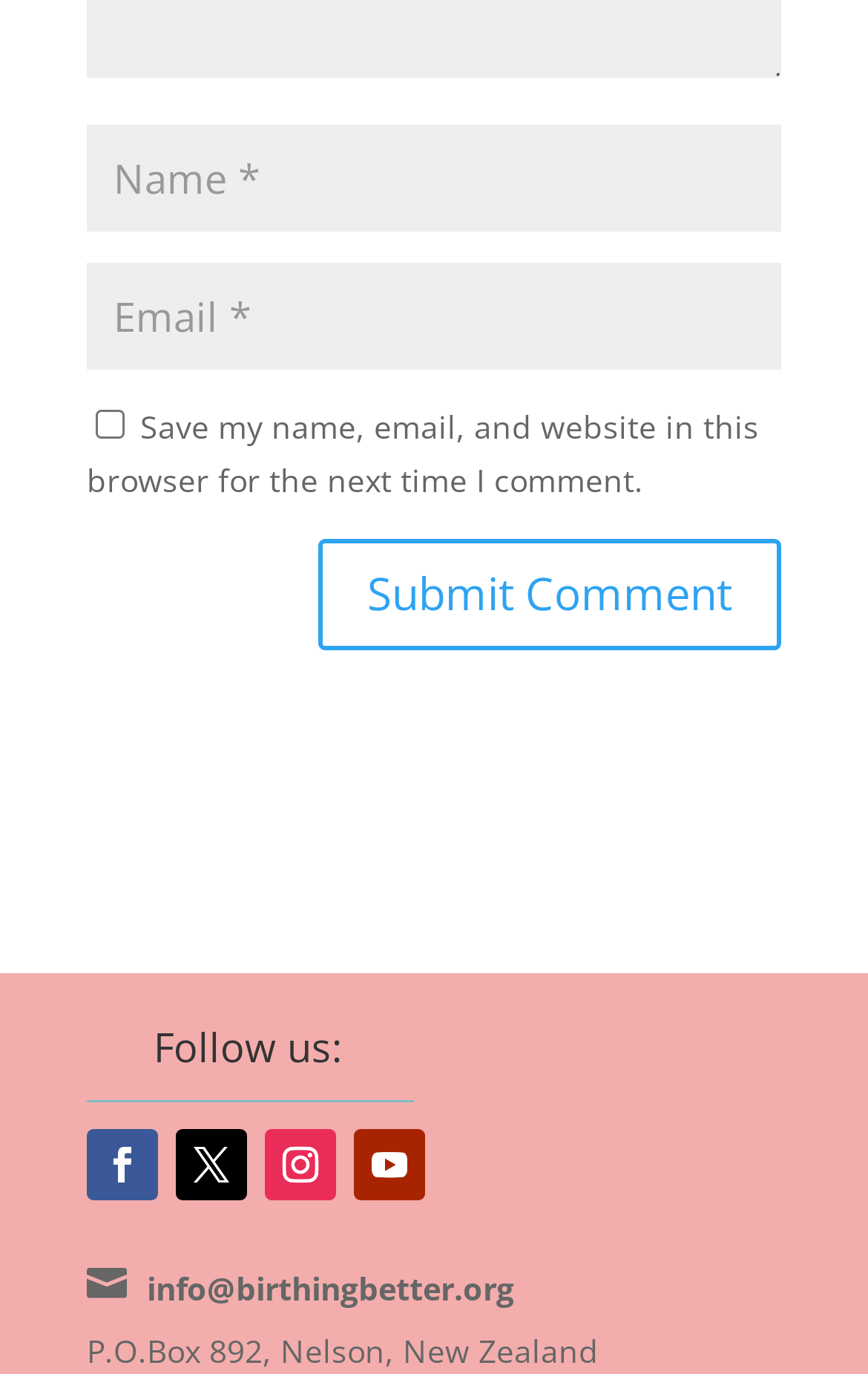Identify the bounding box coordinates for the element you need to click to achieve the following task: "Enter your name". The coordinates must be four float values ranging from 0 to 1, formatted as [left, top, right, bottom].

[0.1, 0.091, 0.9, 0.169]